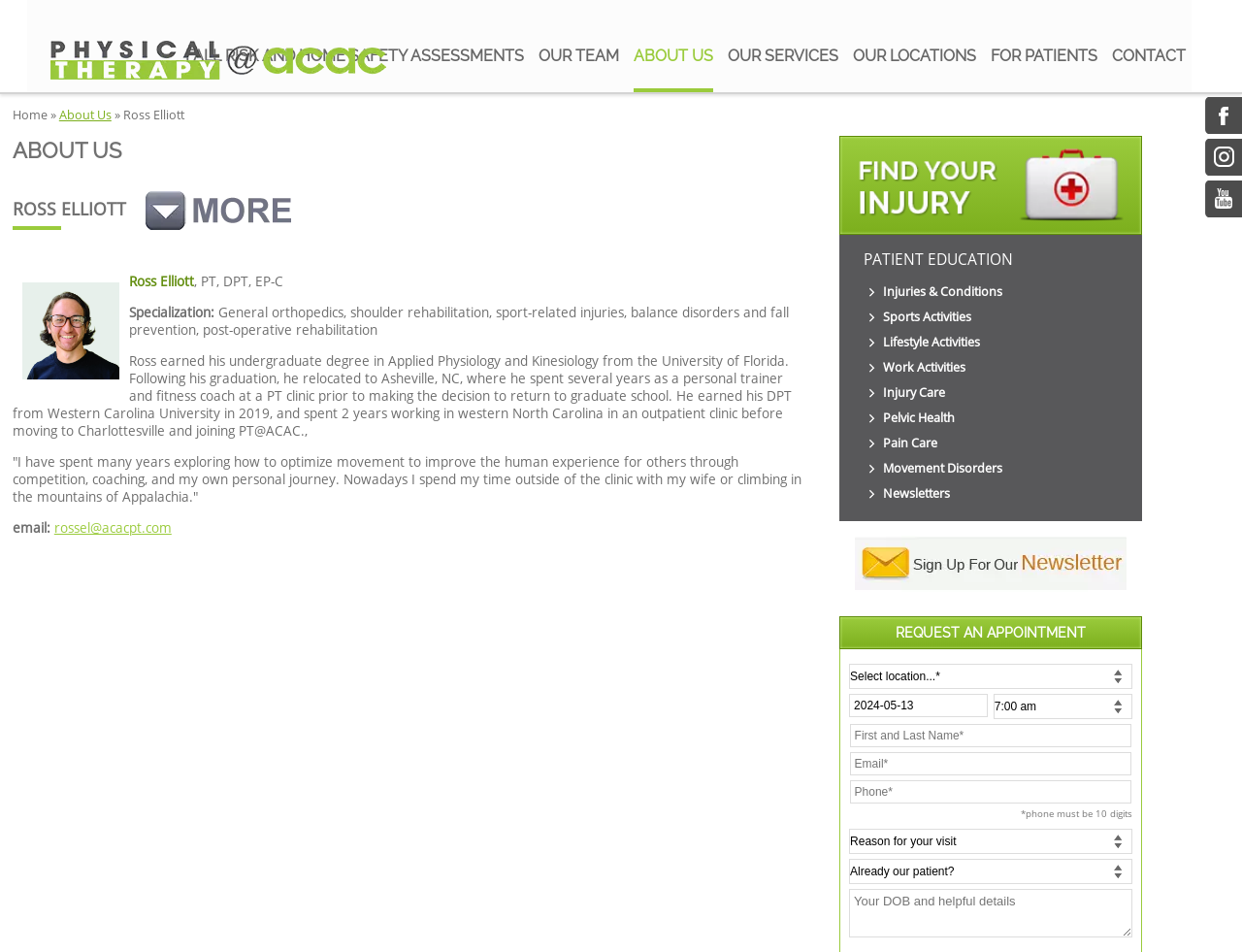Answer the question using only a single word or phrase: 
What is the email address of Ross Elliott?

rossel@acacpt.com